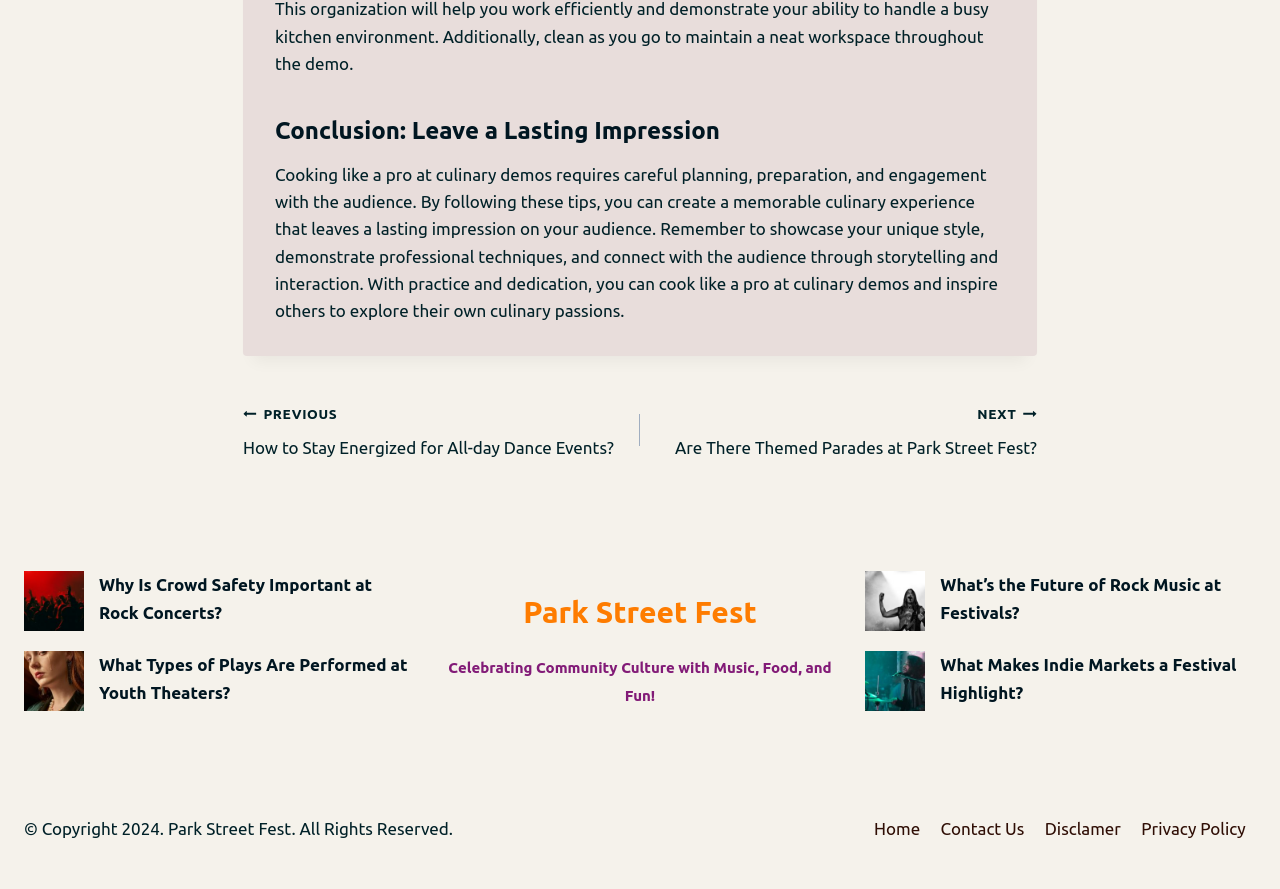Identify the bounding box coordinates of the area you need to click to perform the following instruction: "Read the previous post".

[0.19, 0.448, 0.5, 0.519]